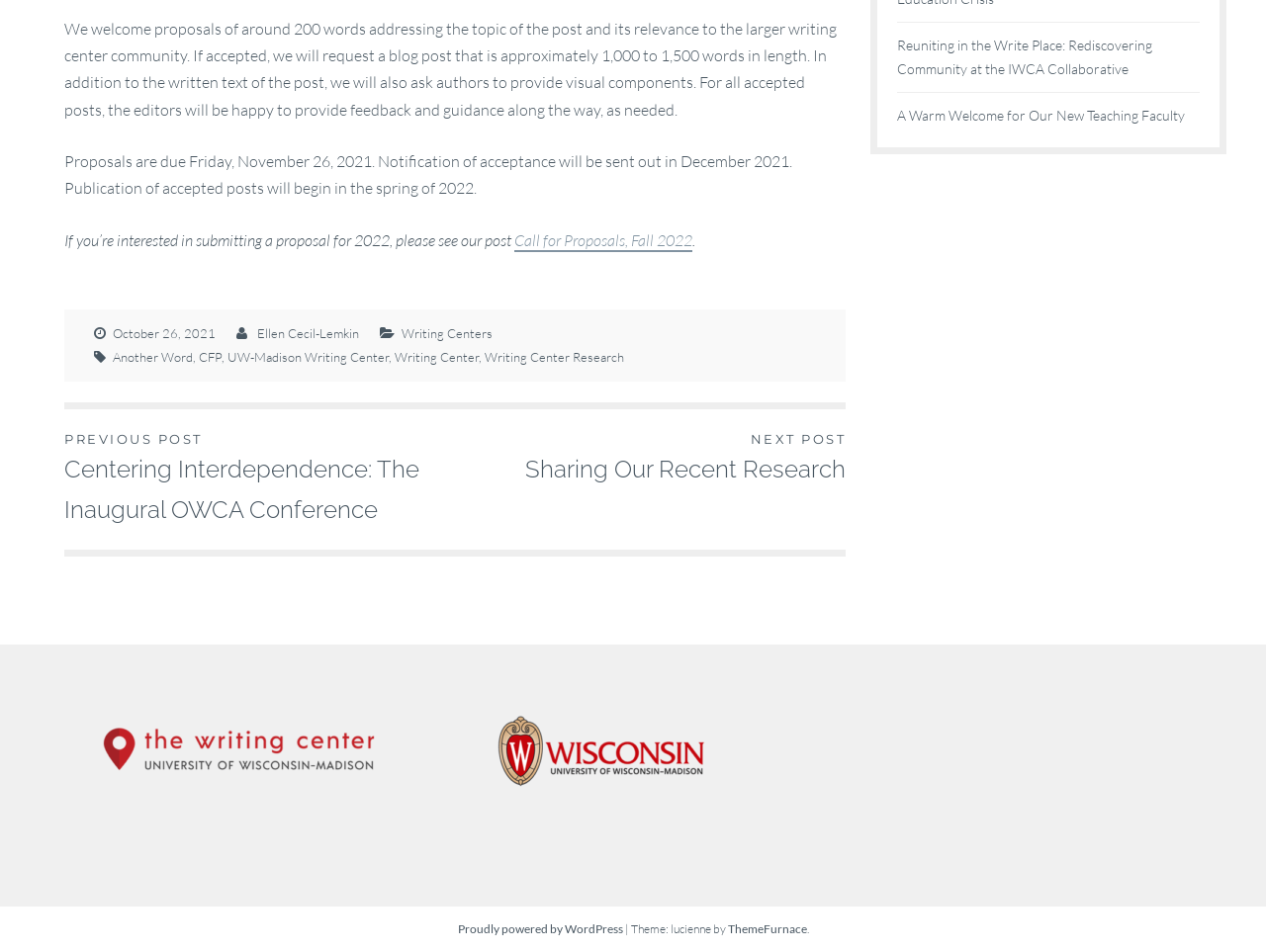Kindly determine the bounding box coordinates for the area that needs to be clicked to execute this instruction: "Check the 'NEXT POST Sharing Our Recent Research' page".

[0.359, 0.45, 0.668, 0.51]